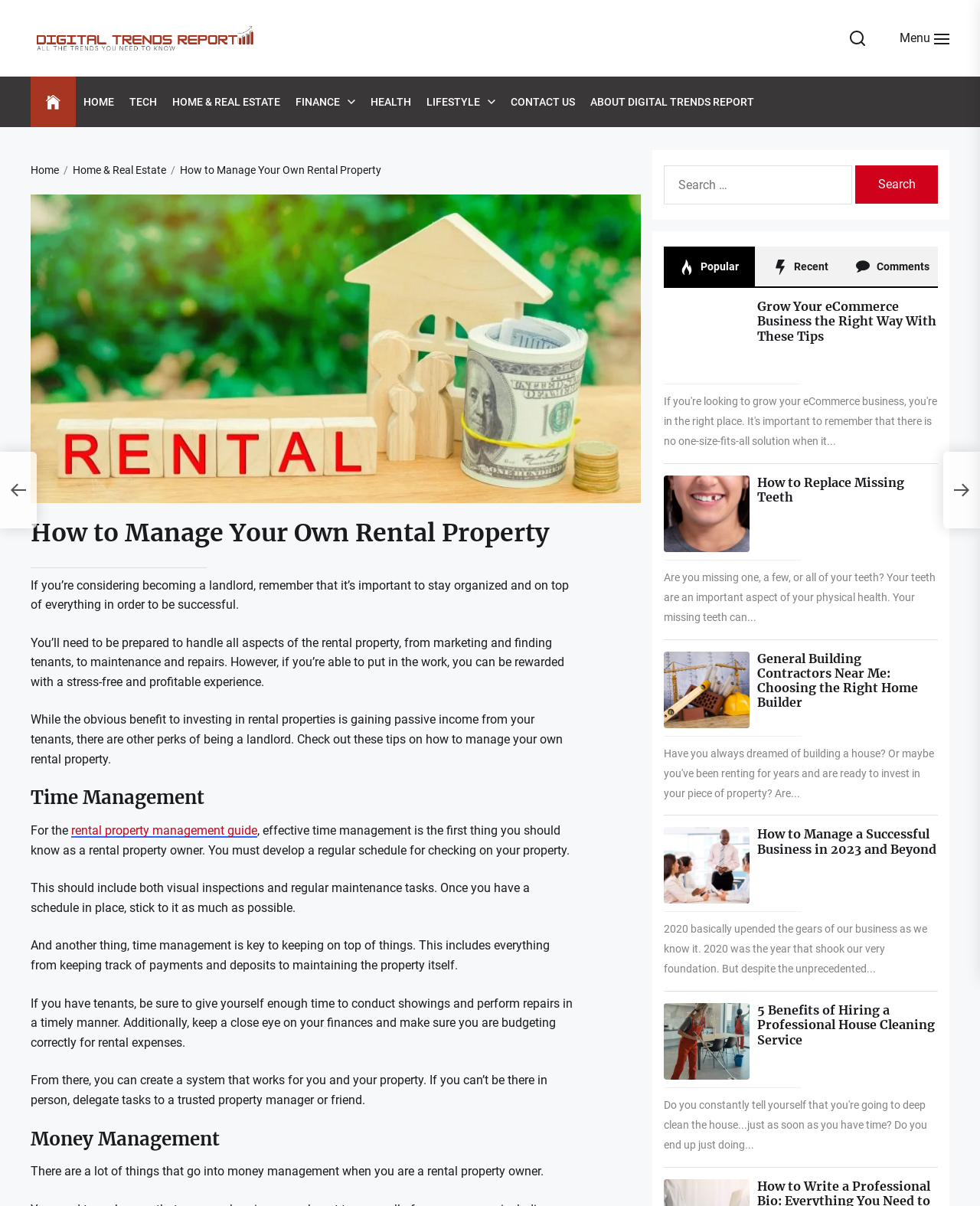Locate the bounding box coordinates of the element you need to click to accomplish the task described by this instruction: "Click on the 'Menu' button".

[0.898, 0.025, 0.984, 0.038]